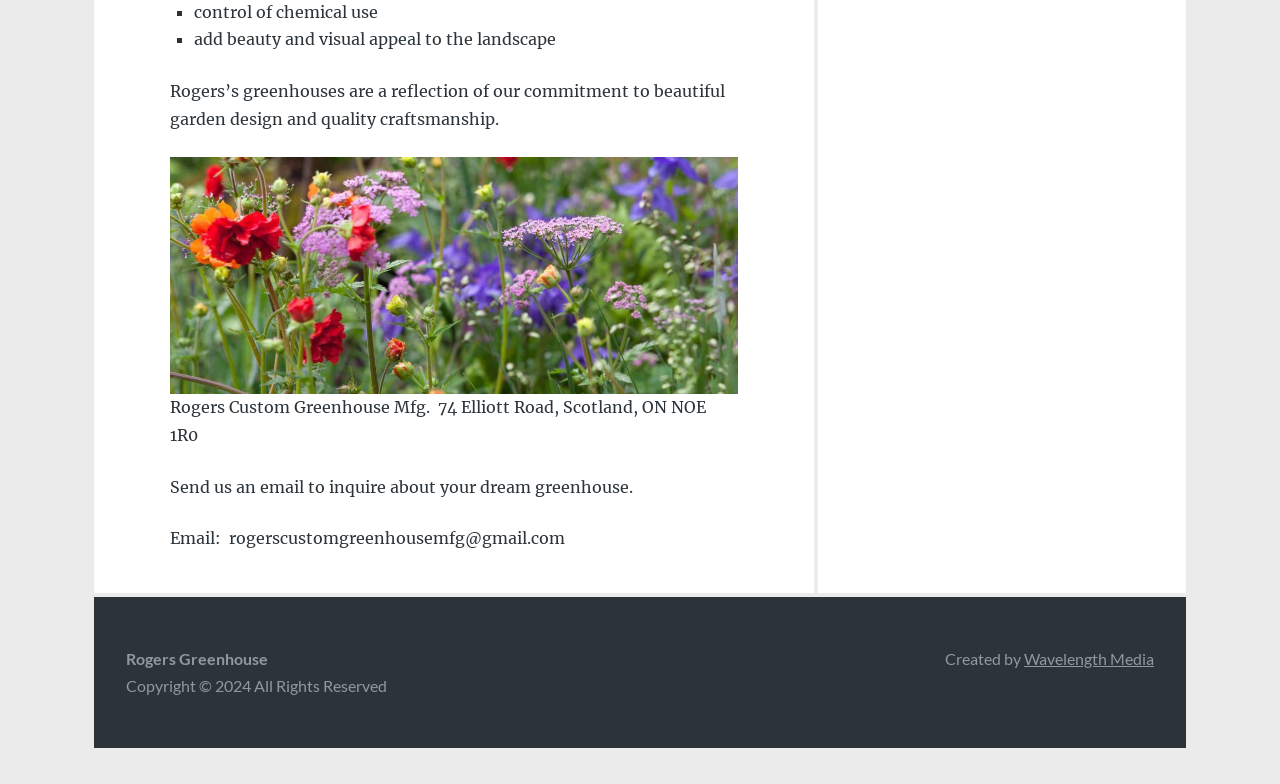Using the image as a reference, answer the following question in as much detail as possible:
What is the email address to inquire about a dream greenhouse?

The email address can be found in the middle of the webpage, where it says 'Send us an email to inquire about your dream greenhouse' followed by the email address 'rogerscustomgreenhousemfg@gmail.com' in a static text element.